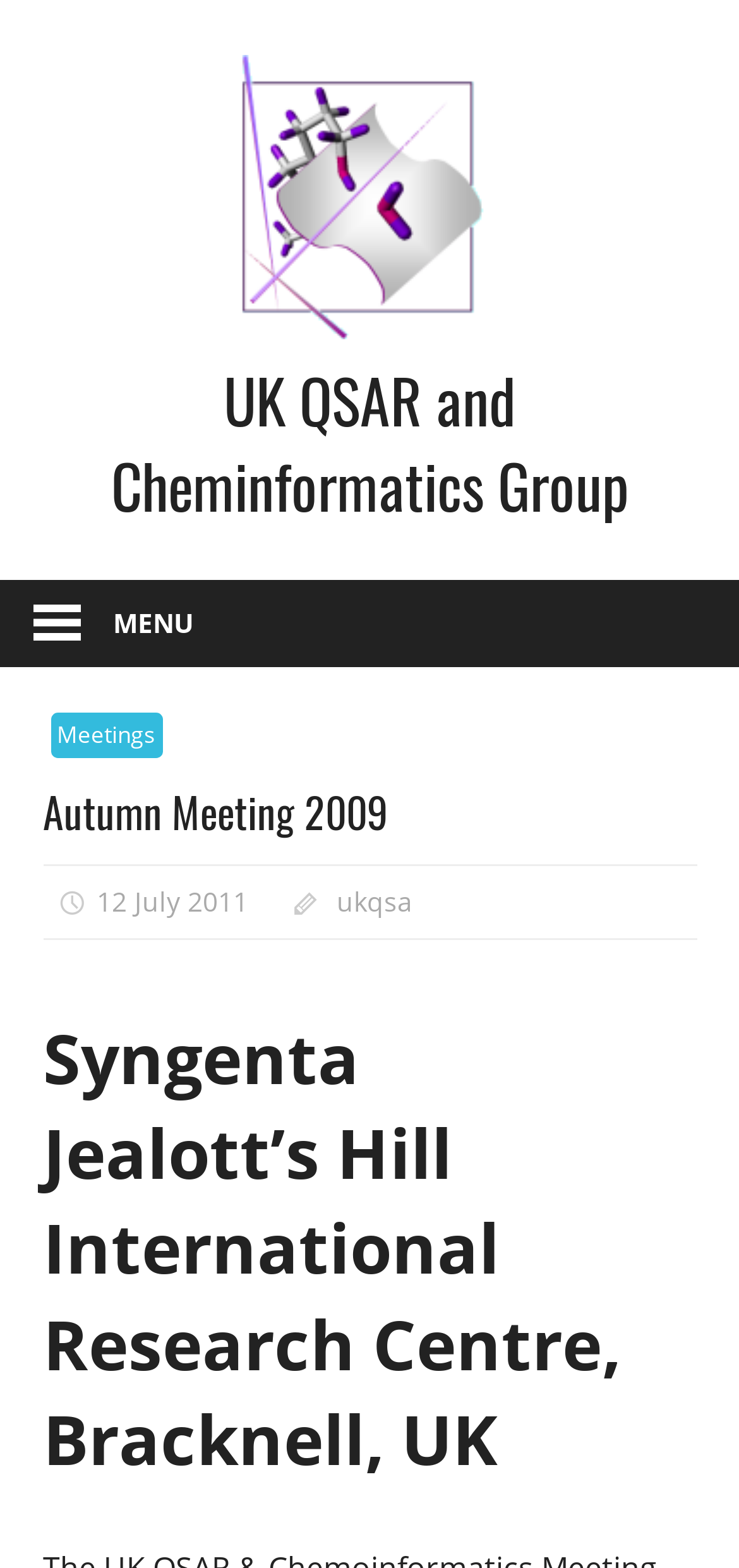Identify and extract the main heading of the webpage.

Autumn Meeting 2009